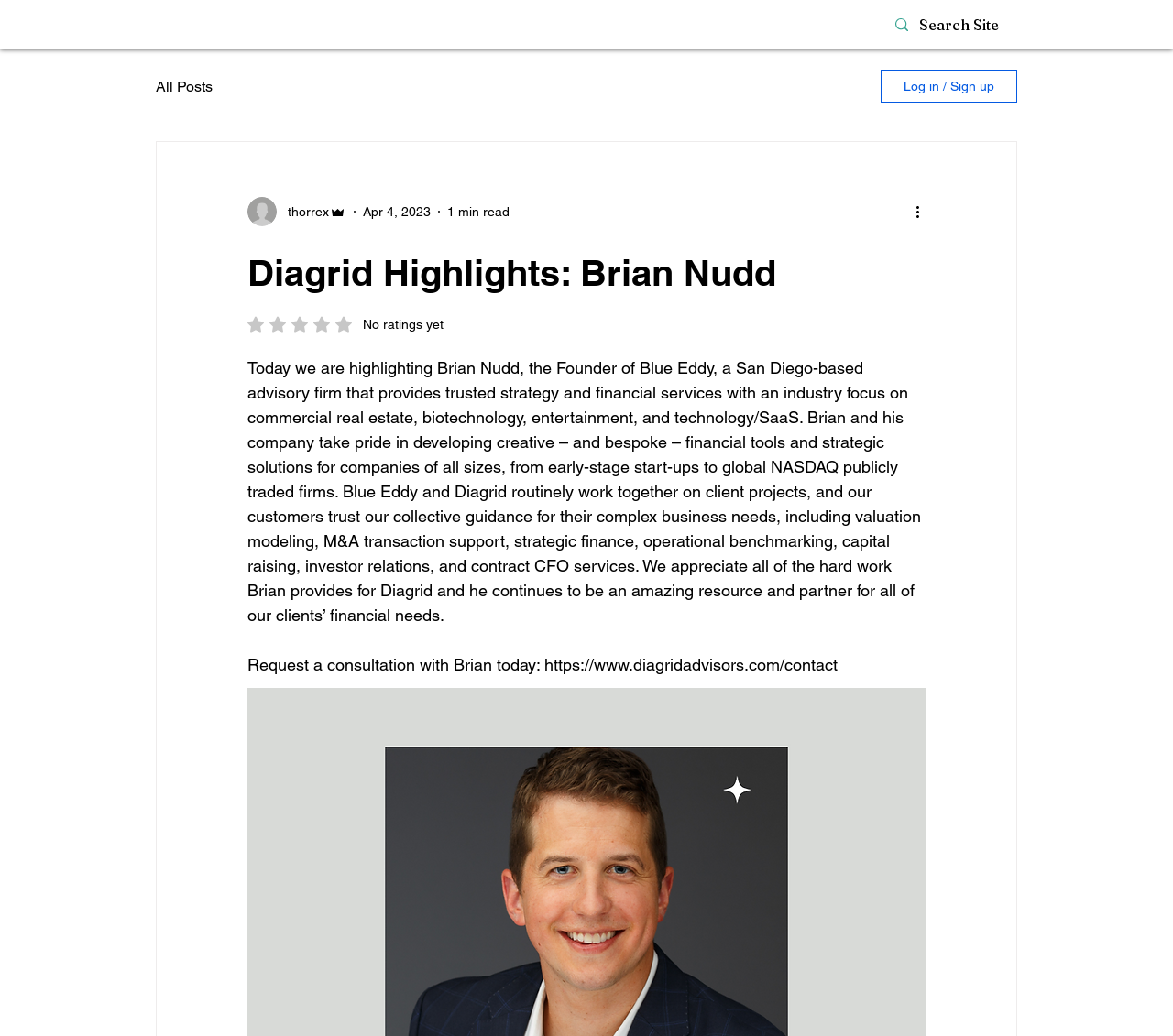Locate the bounding box for the described UI element: "aria-label="More actions"". Ensure the coordinates are four float numbers between 0 and 1, formatted as [left, top, right, bottom].

[0.778, 0.194, 0.797, 0.215]